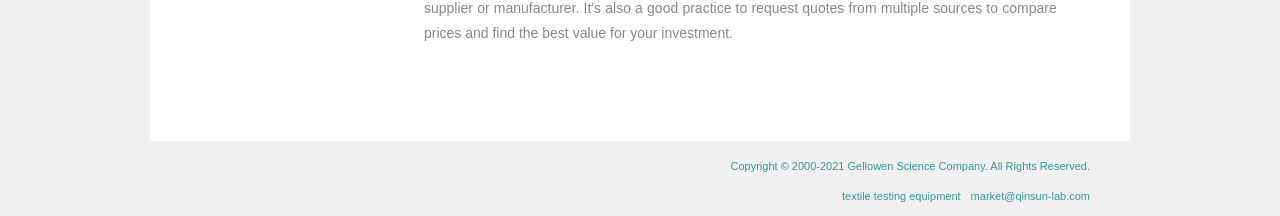Locate the bounding box for the described UI element: "textile testing equipment". Ensure the coordinates are four float numbers between 0 and 1, formatted as [left, top, right, bottom].

[0.658, 0.878, 0.75, 0.933]